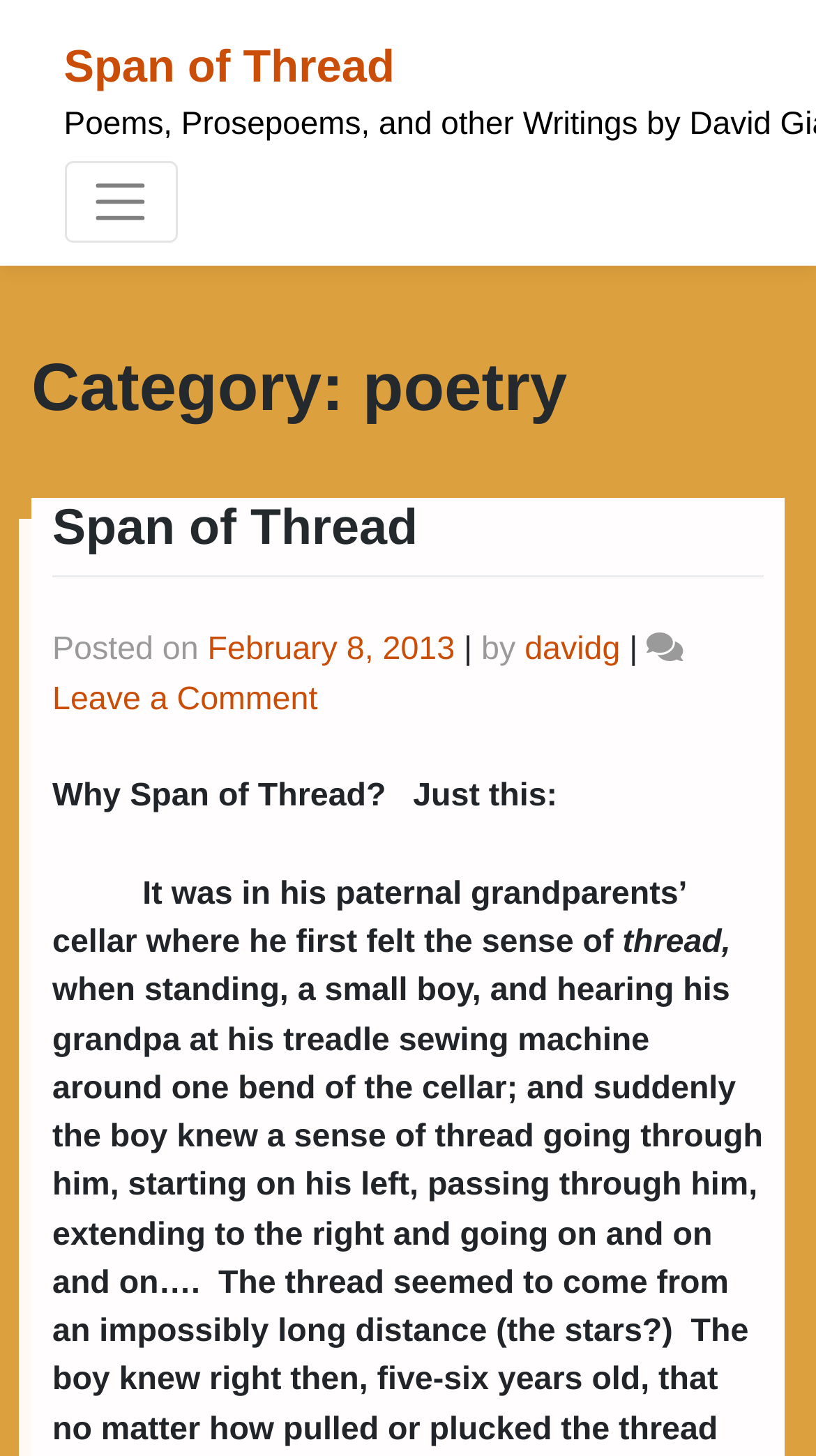Please provide a brief answer to the question using only one word or phrase: 
When was the post published?

February 8, 2013